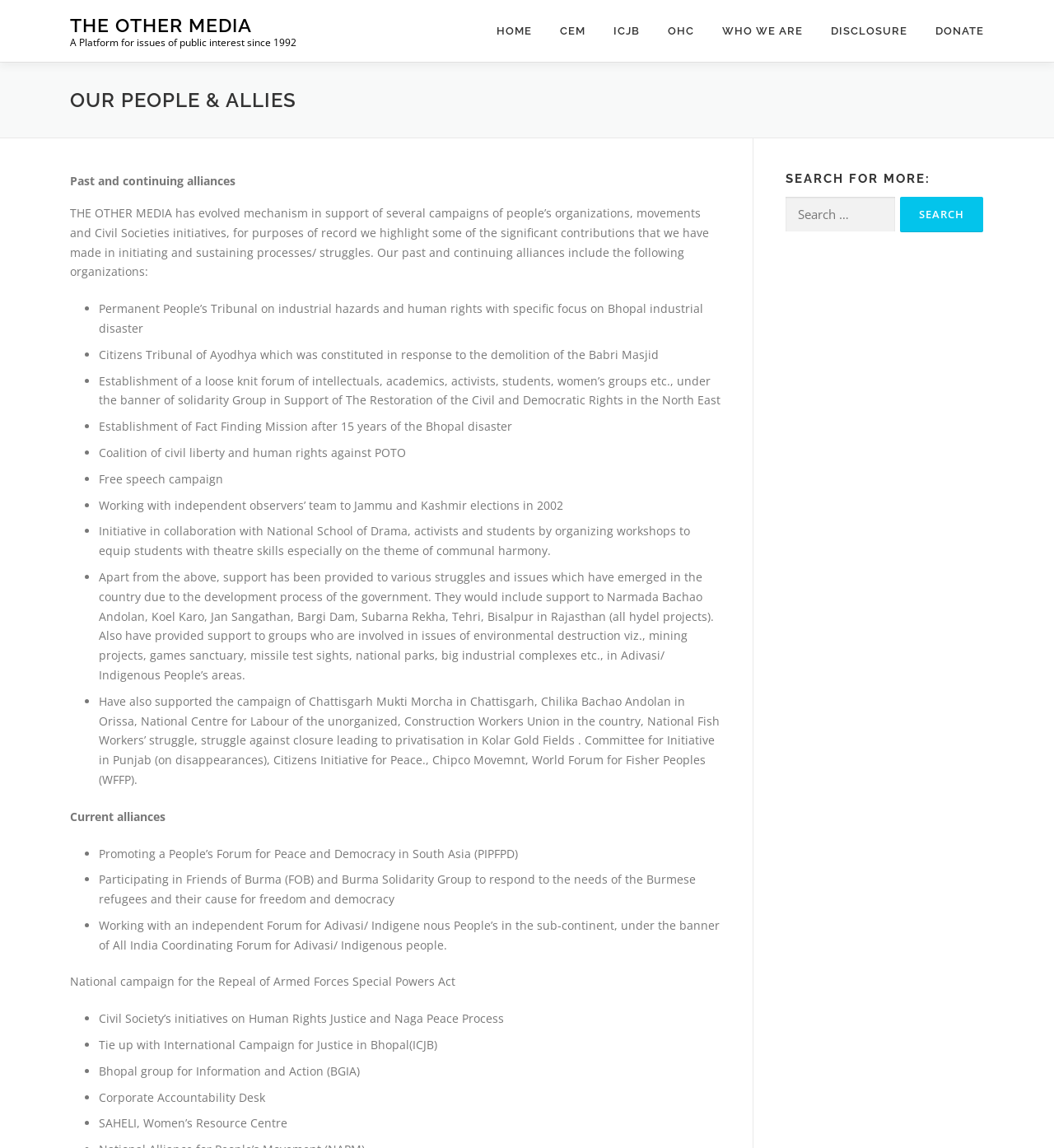Please identify the bounding box coordinates of the area that needs to be clicked to follow this instruction: "Click on WHO WE ARE link".

[0.672, 0.0, 0.775, 0.054]